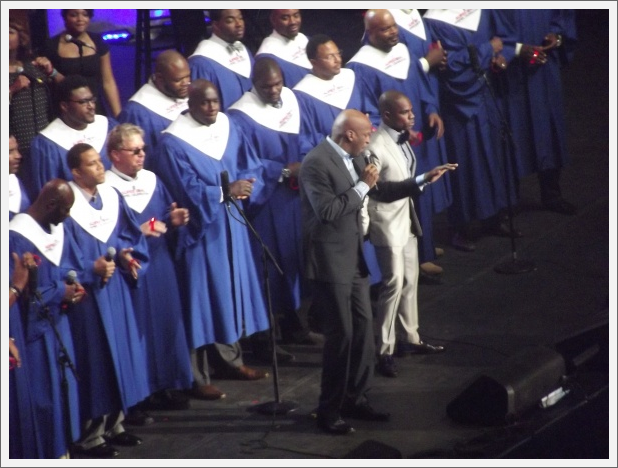How many notable figures are mentioned in the celebration? Using the information from the screenshot, answer with a single word or phrase.

Three